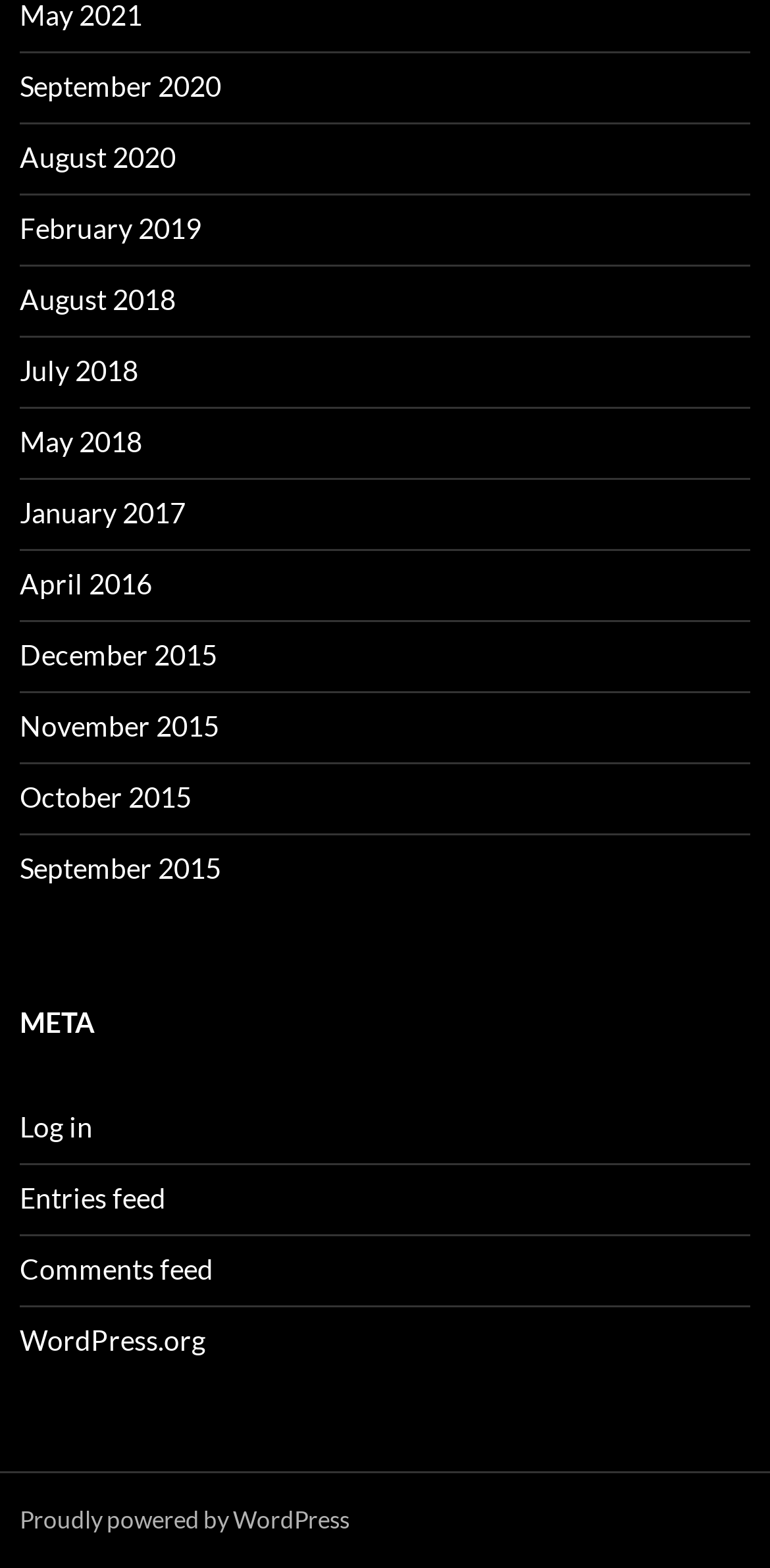What is the name of the platform powering the website?
Provide a detailed and extensive answer to the question.

I found a link at the bottom of the webpage with the text 'Proudly powered by WordPress', indicating that the website is powered by WordPress.